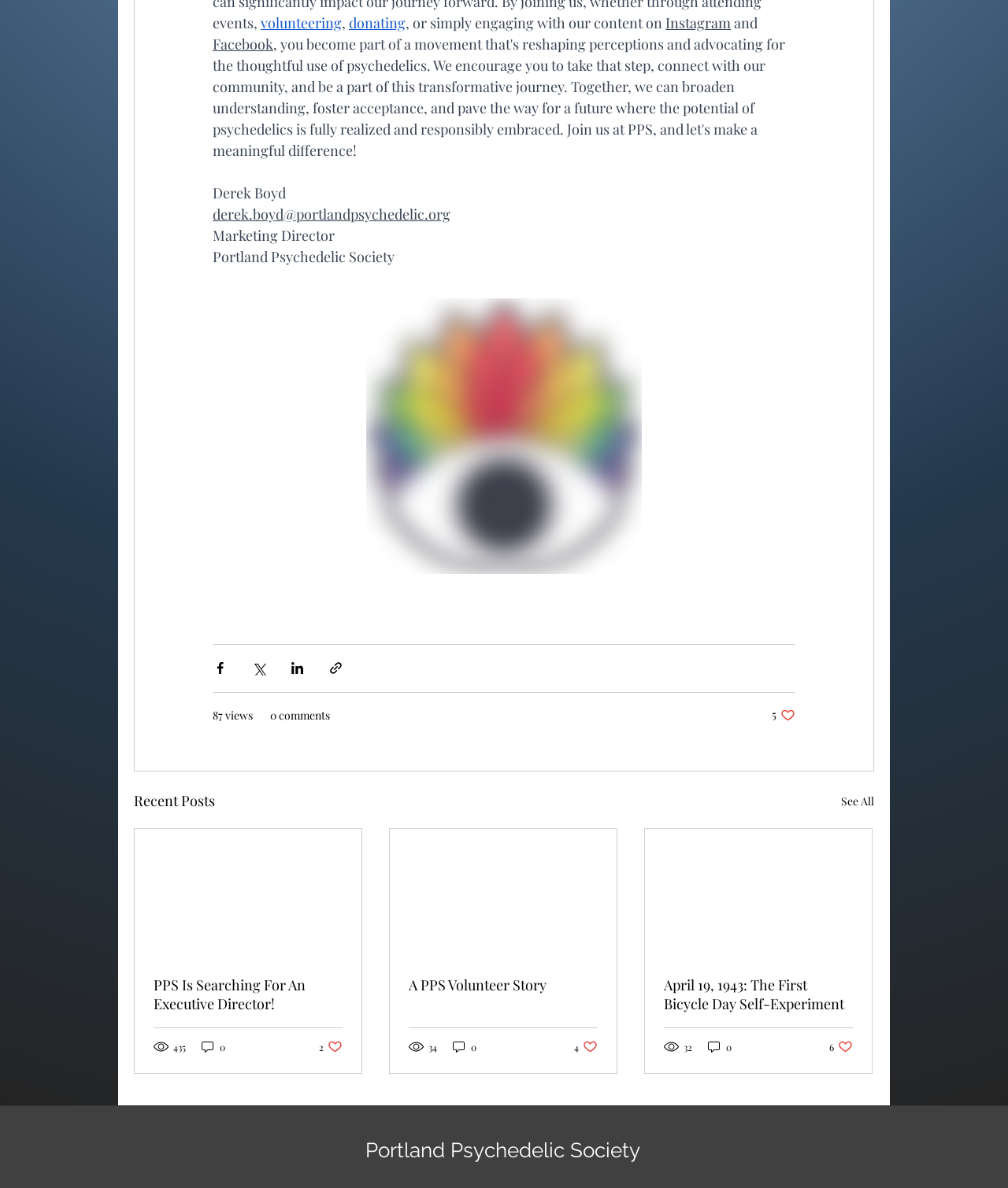How many likes does the second article have?
Give a single word or phrase answer based on the content of the image.

4 likes